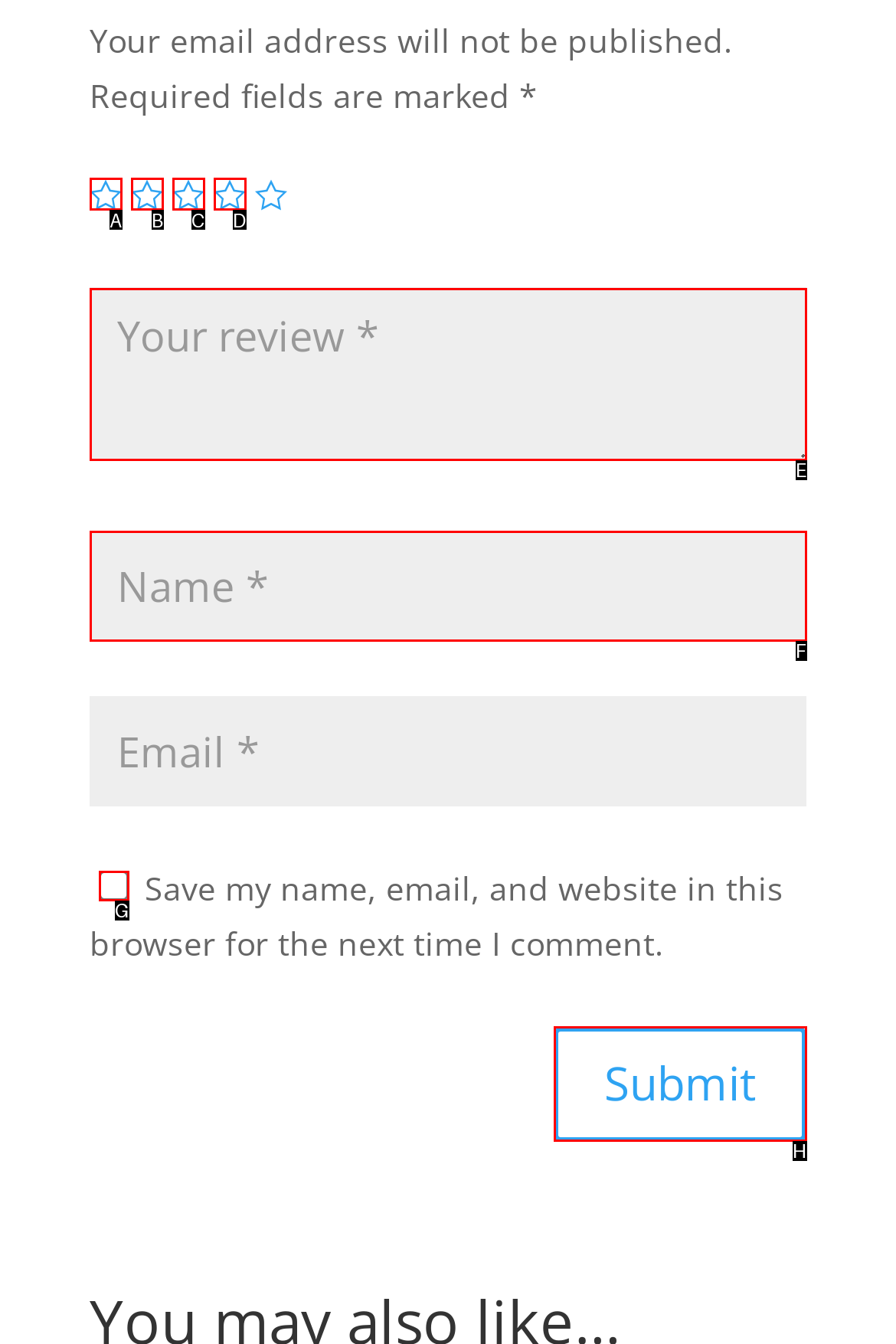Identify the option that corresponds to the description: 2 
Provide the letter of the matching option from the available choices directly.

B